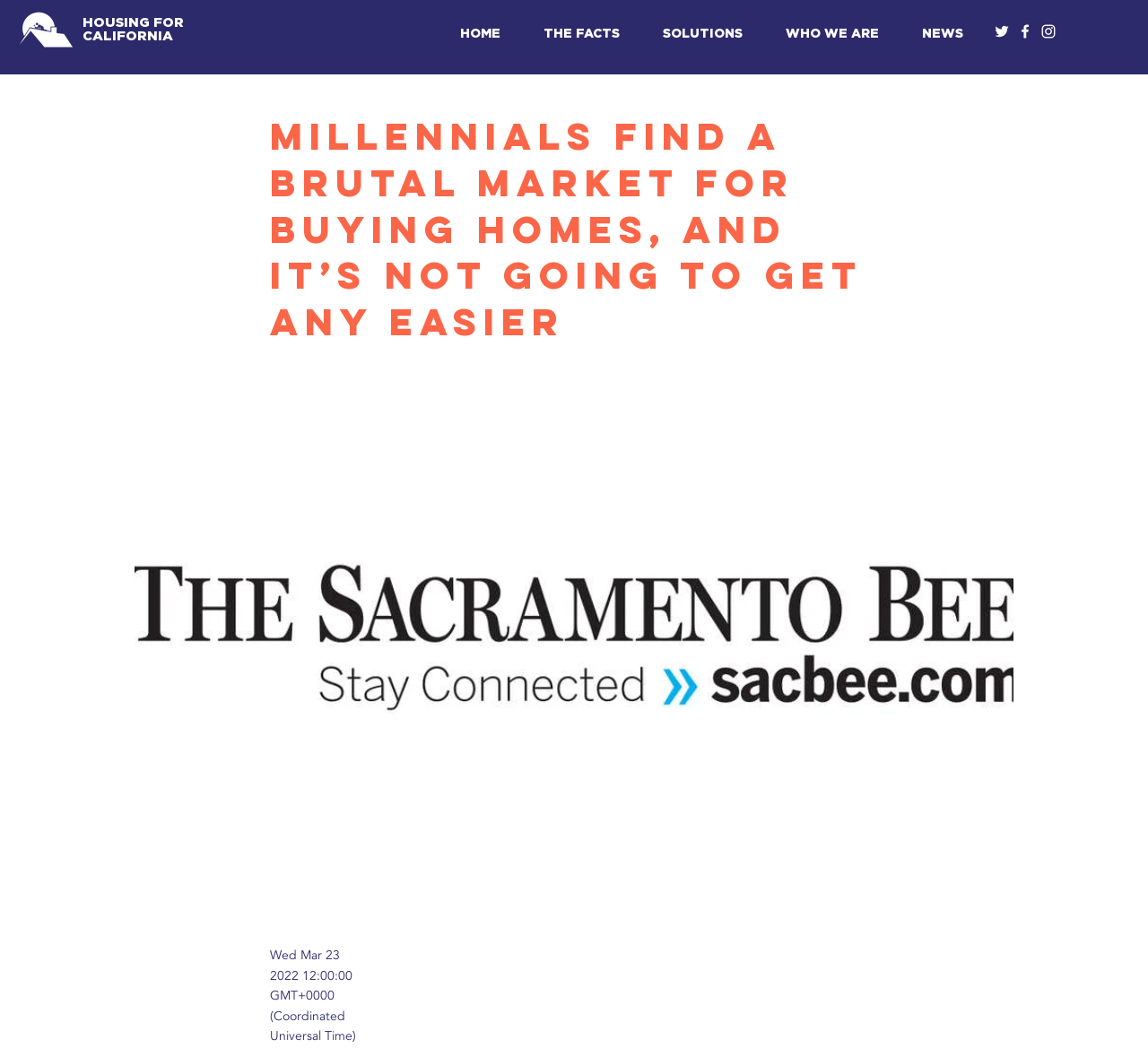Answer the question using only one word or a concise phrase: What is the name of the website?

Housing for California